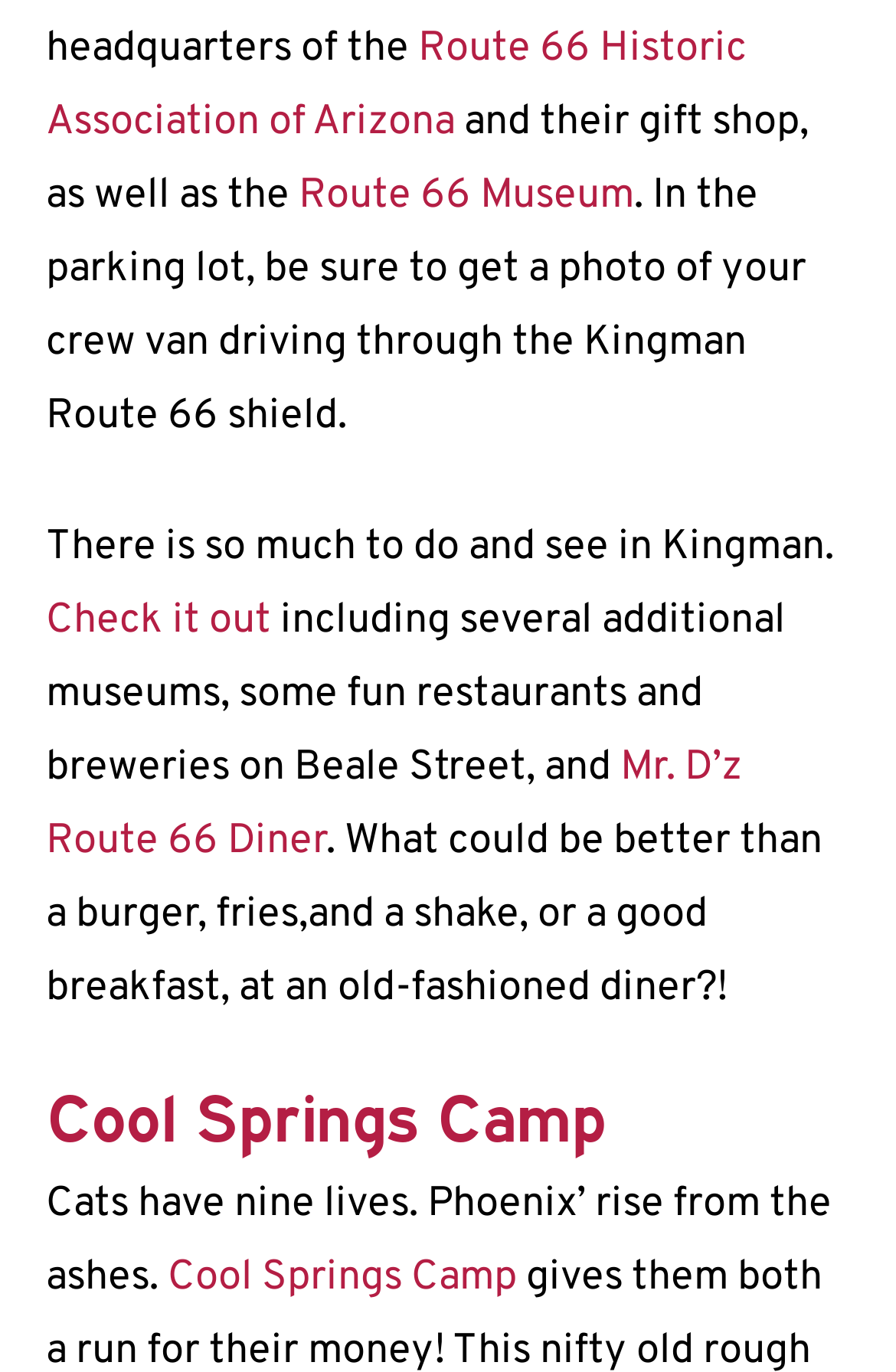What is the name of the diner mentioned?
Please answer the question with a detailed response using the information from the screenshot.

I found a link element with the text 'Mr. D’z Route 66 Diner' which indicates that it is a diner mentioned on the webpage.